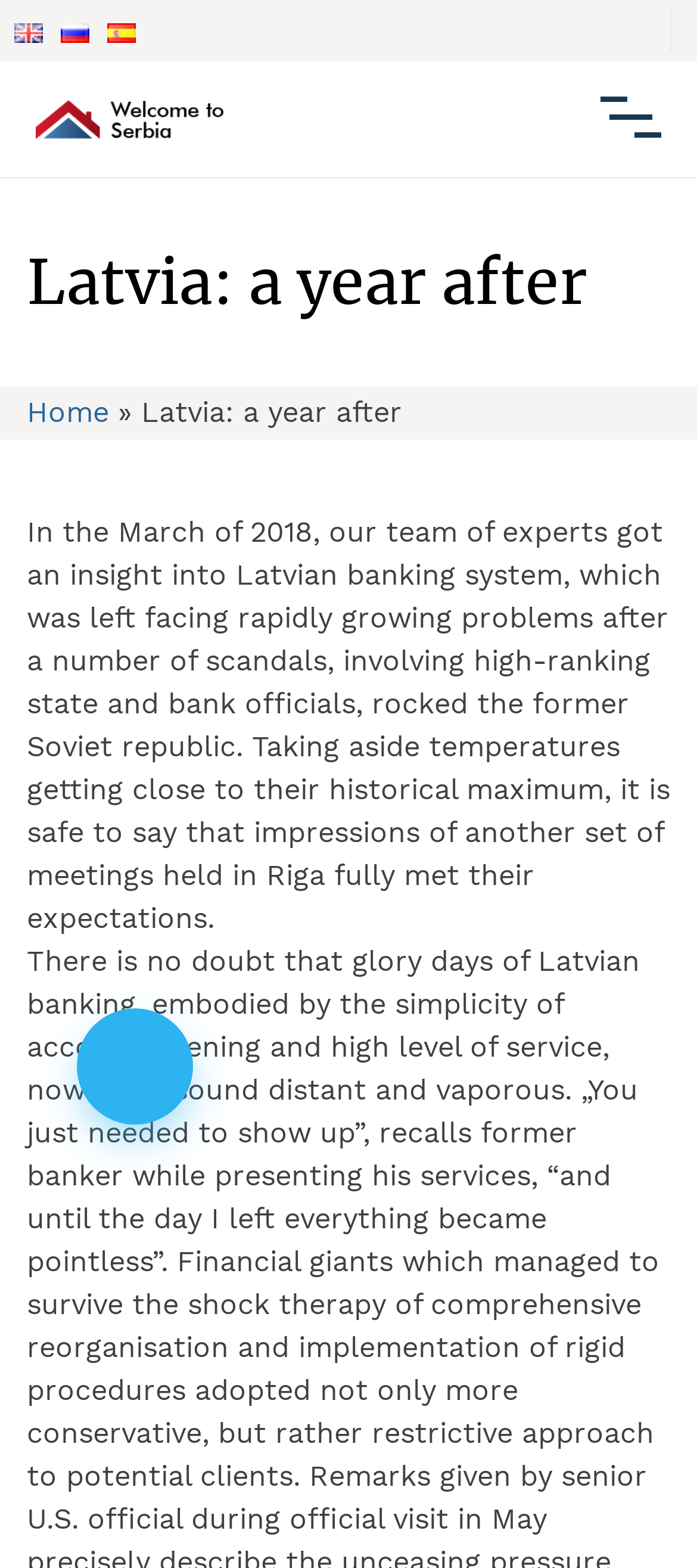What is the topic of the article?
Please provide a comprehensive and detailed answer to the question.

I read the text content of the webpage and found that the article is talking about the Latvian banking system, specifically the problems it faced in 2018.